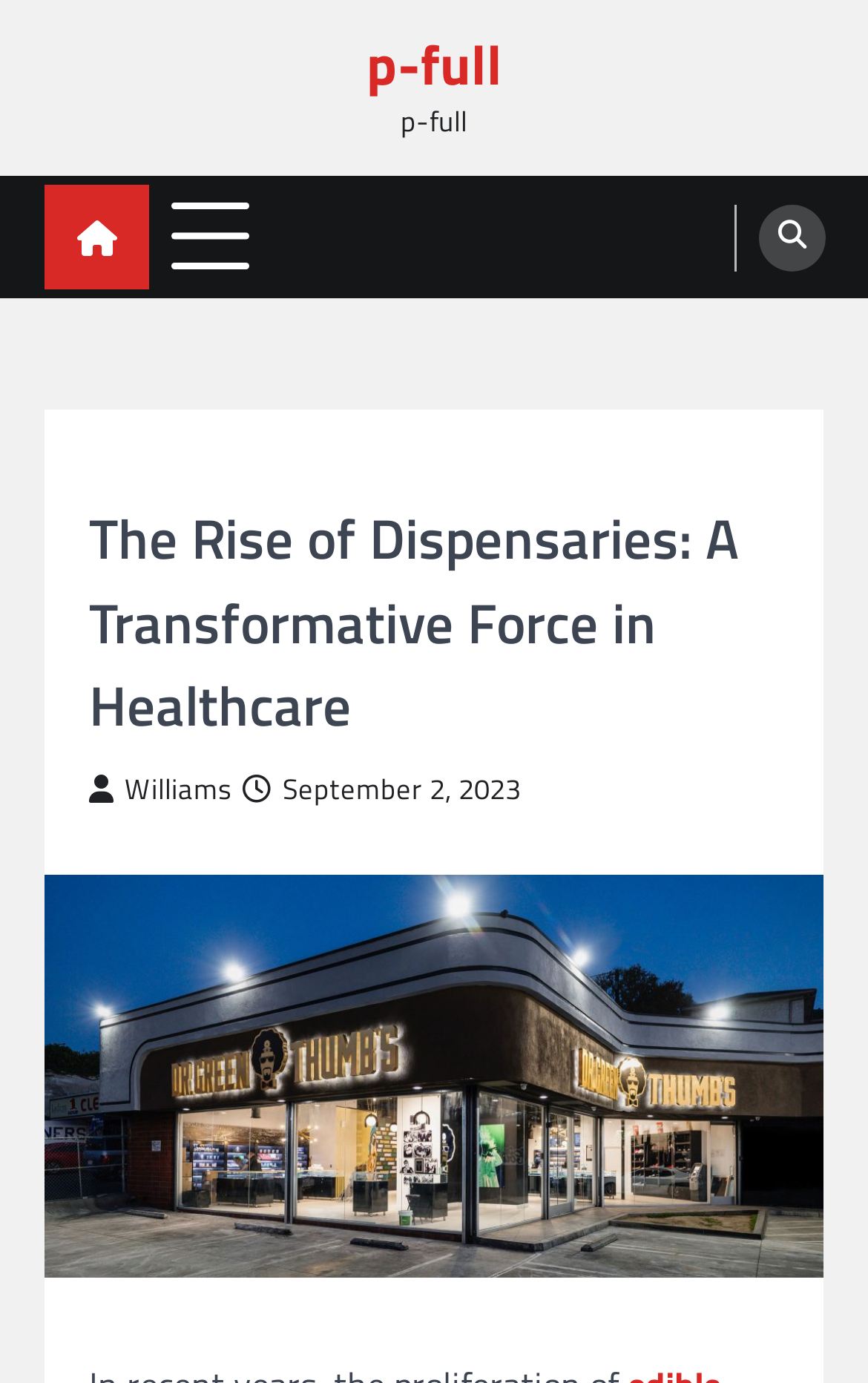Examine the screenshot and answer the question in as much detail as possible: Who is the author of the article?

I found the author's name by examining the link with the font awesome icon '' which is a child element of the HeaderAsNonLandmark element. The text 'Williams' is adjacent to the icon, indicating that it is the author's name.